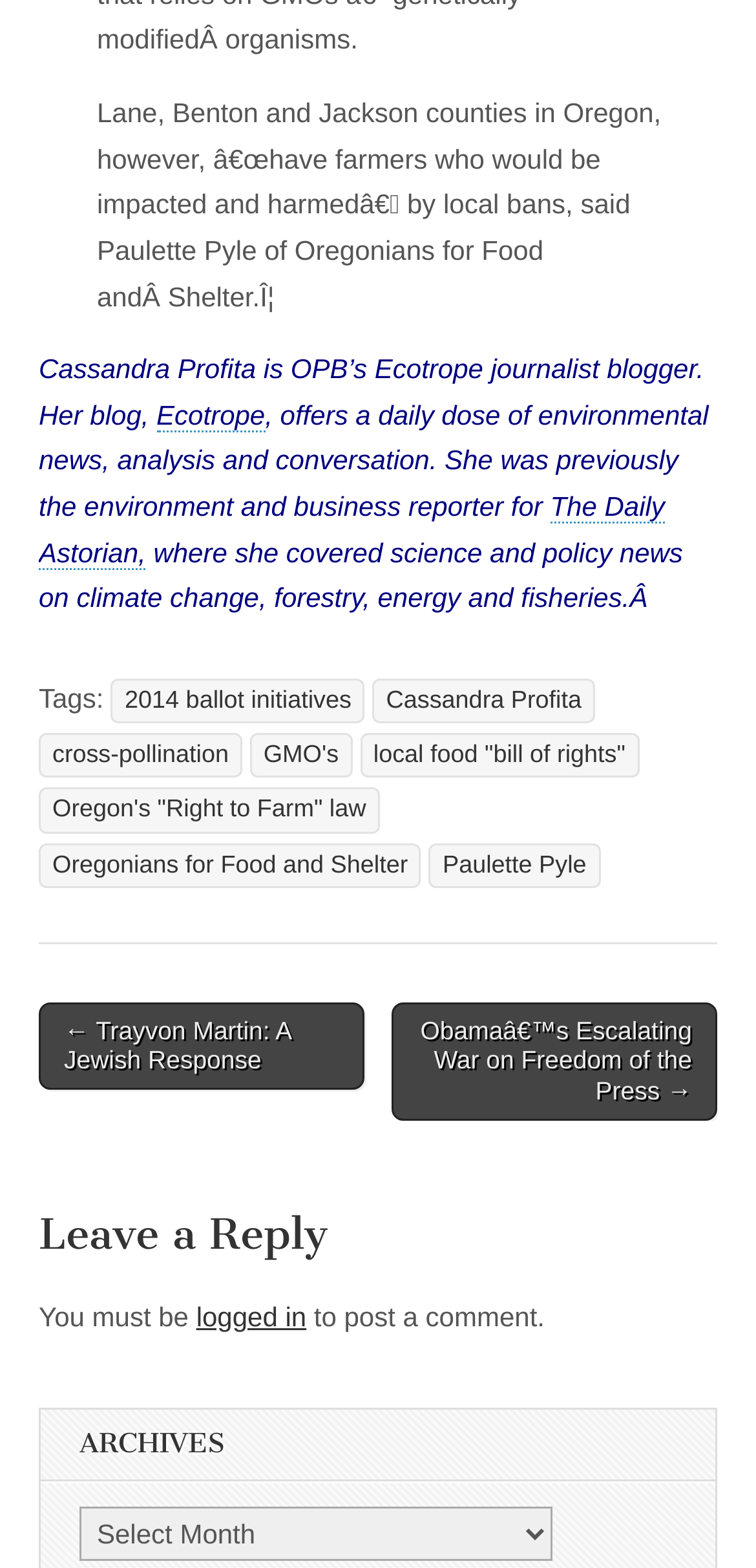Identify the bounding box coordinates necessary to click and complete the given instruction: "Select an option from the archives dropdown".

[0.105, 0.961, 0.73, 0.995]